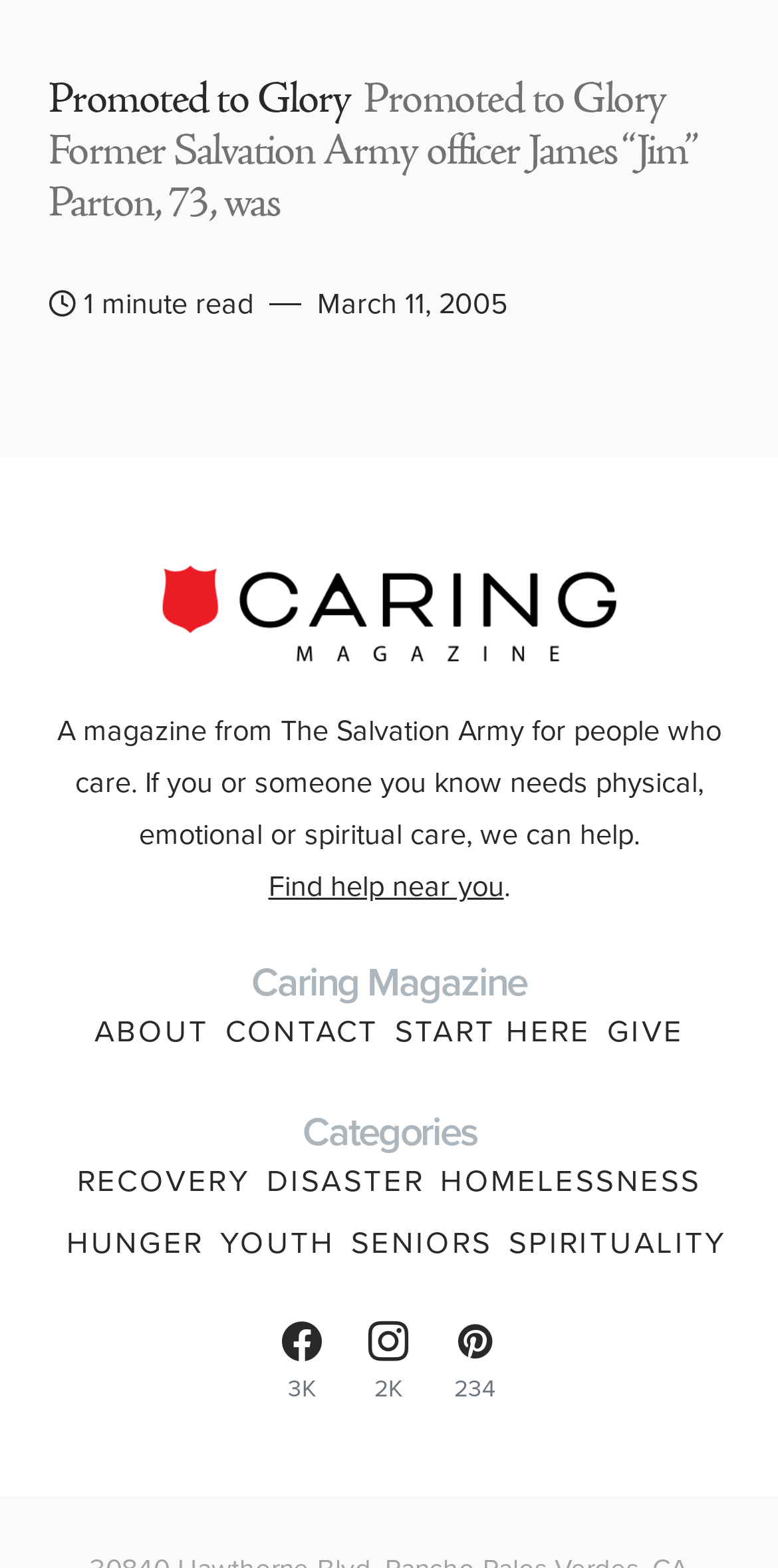Please locate the bounding box coordinates of the region I need to click to follow this instruction: "Learn about RECOVERY".

[0.099, 0.739, 0.322, 0.768]